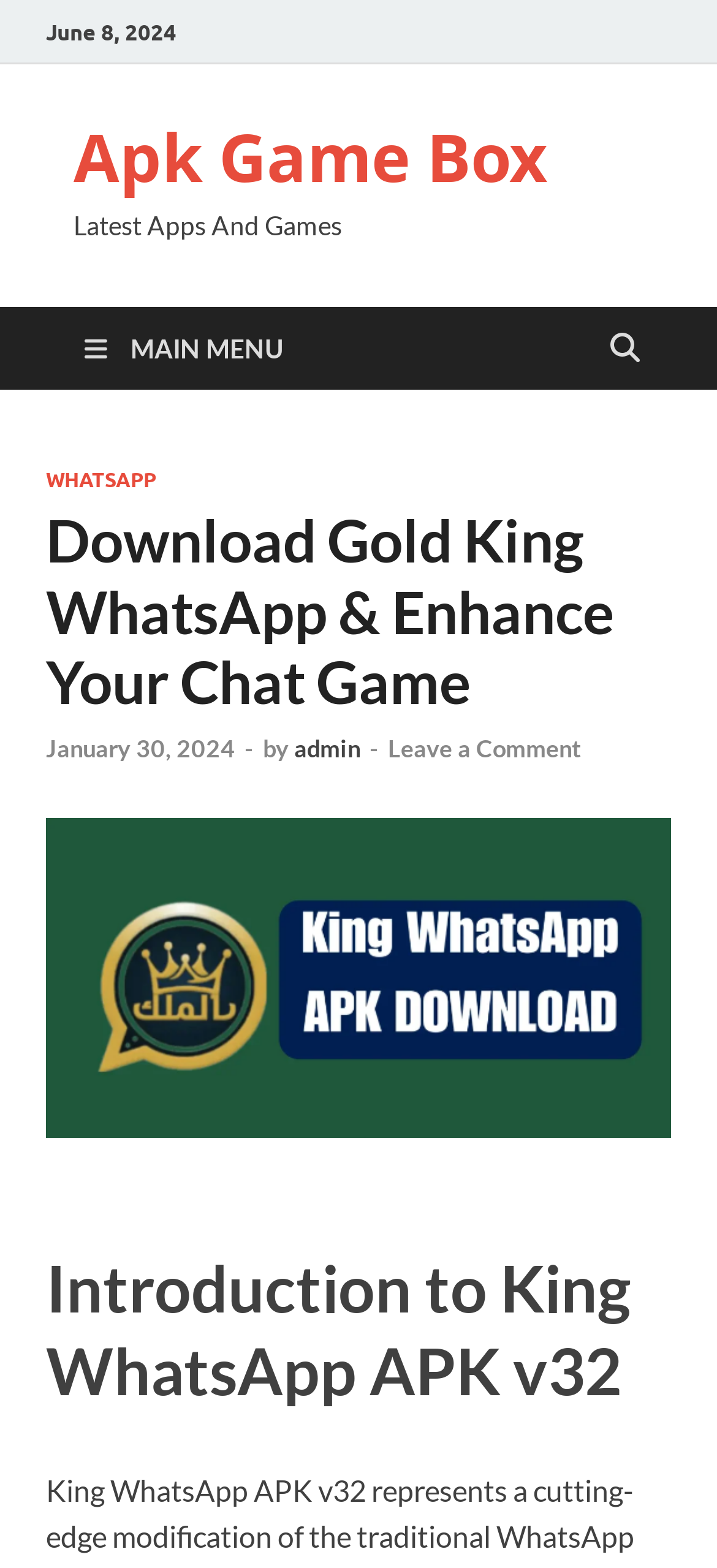Provide a comprehensive caption for the webpage.

The webpage appears to be an article or blog post about King WhatsApp APK v32. At the top, there is a date "June 8, 2024" and a link to "Apk Game Box" with a description "Latest Apps And Games" next to it. On the right side, there is a button with a search icon and a link to the main menu.

Below the top section, there is a header area with several links and text elements. The main title of the article "Download Gold King WhatsApp & Enhance Your Chat Game" is prominently displayed, along with a link to "WHATSAPP" on the left side. There is also a link to a date "January 30, 2024" with a timestamp, followed by a dash and the text "by admin". Additionally, there is a link to "Leave a Comment" on the right side.

Further down, there is a link to download "Gold King WhatsApp & Enhance Your Chat Game" with an accompanying image. Below this, there is a heading "Introduction to King WhatsApp APK v32", which likely marks the beginning of the article's content.